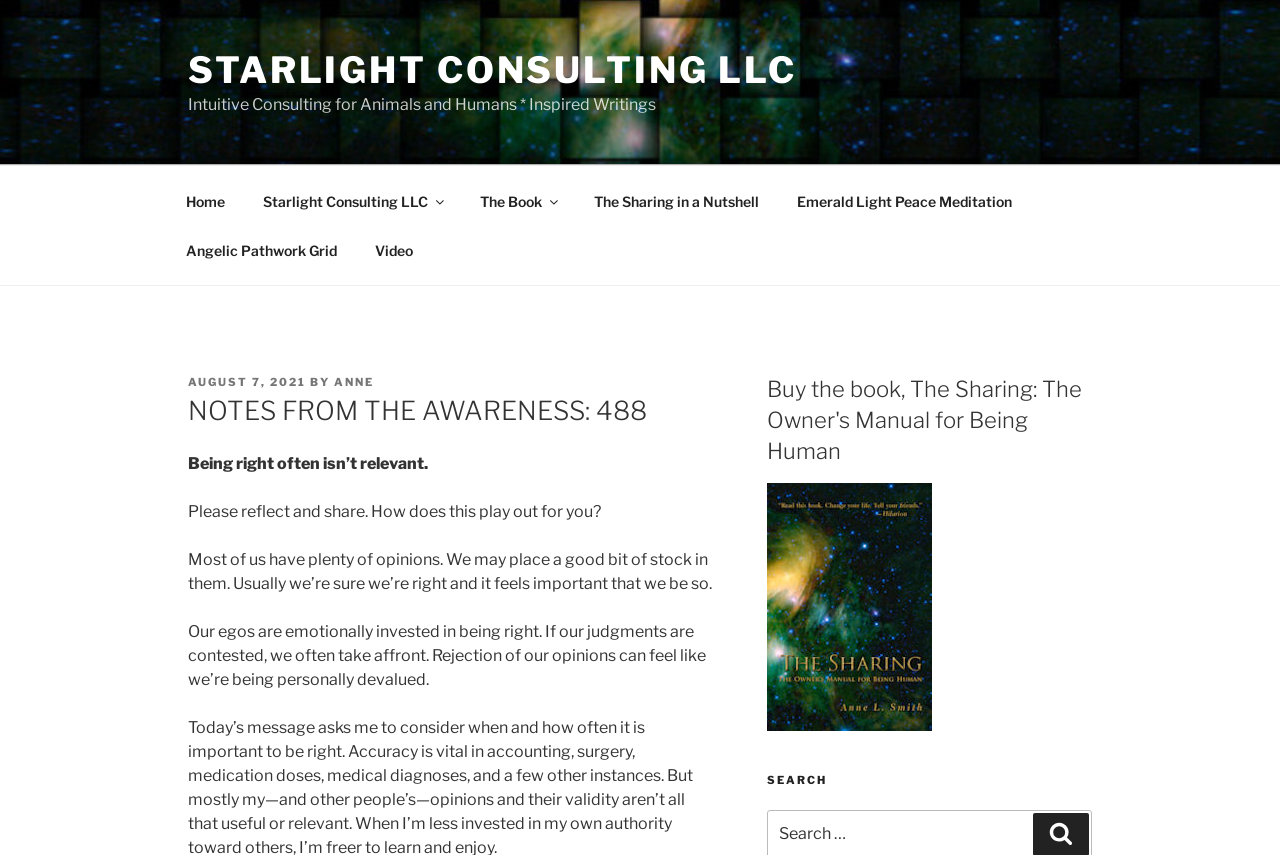Please specify the bounding box coordinates of the clickable section necessary to execute the following command: "Click on Emerald Light Peace Meditation".

[0.609, 0.206, 0.804, 0.264]